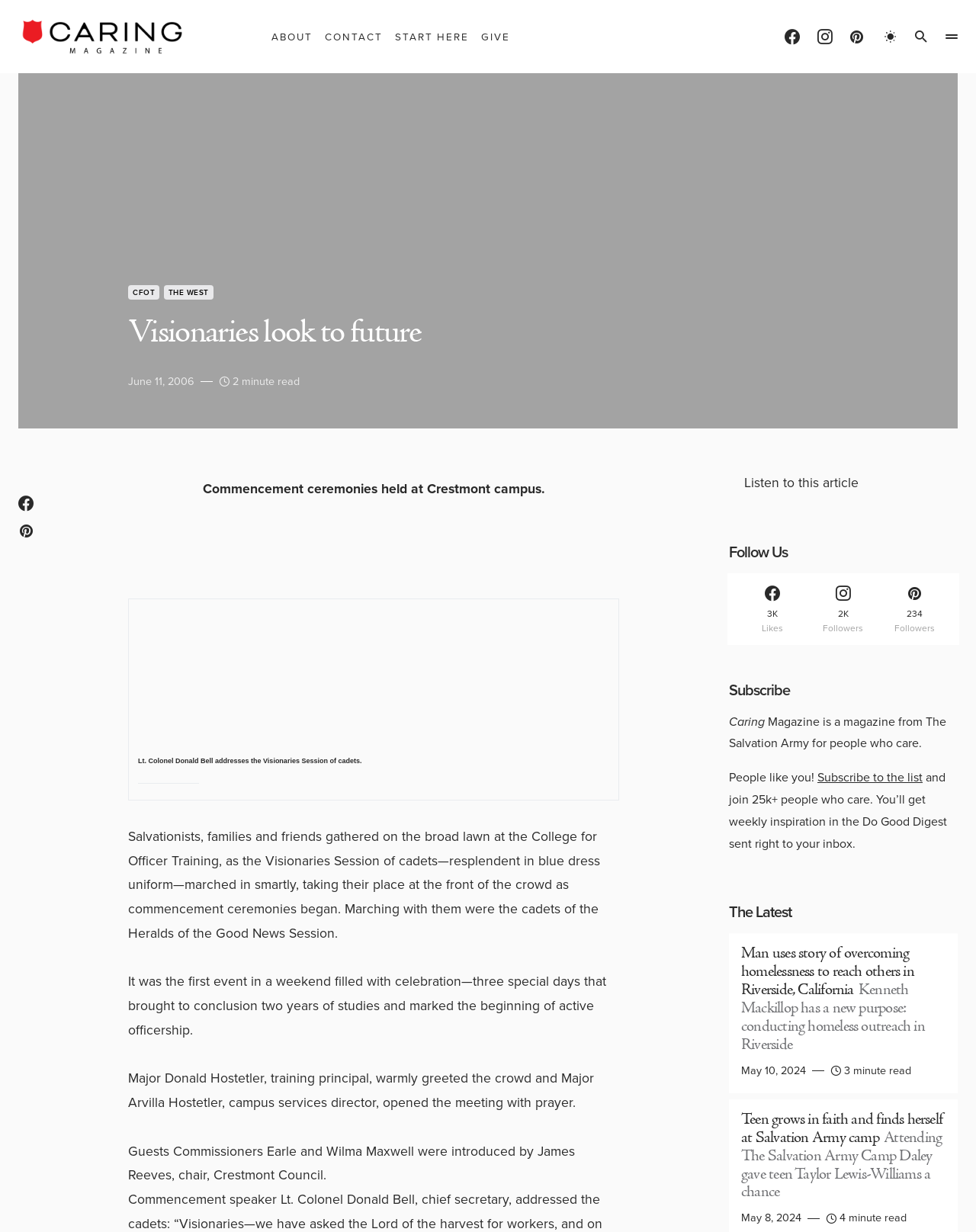Pinpoint the bounding box coordinates for the area that should be clicked to perform the following instruction: "Click on the 'CFOT' link".

[0.131, 0.231, 0.163, 0.243]